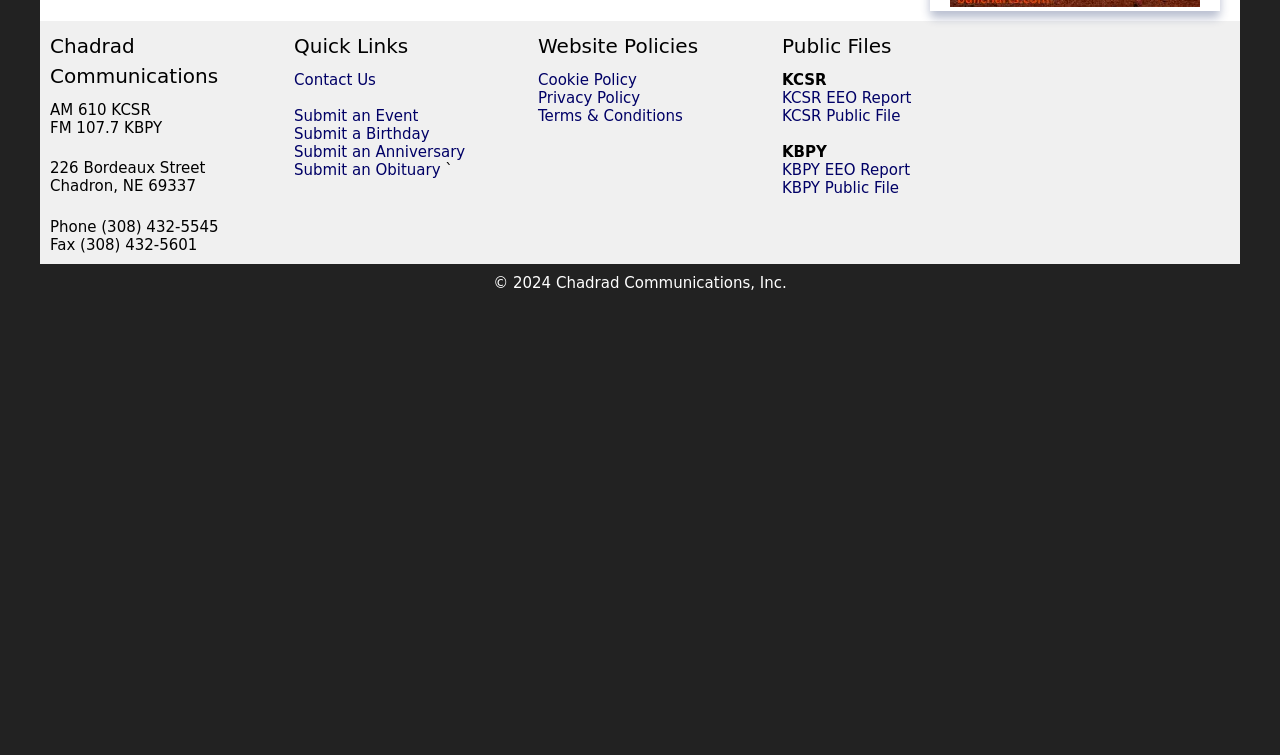Could you locate the bounding box coordinates for the section that should be clicked to accomplish this task: "Submit an Event".

[0.23, 0.141, 0.327, 0.165]